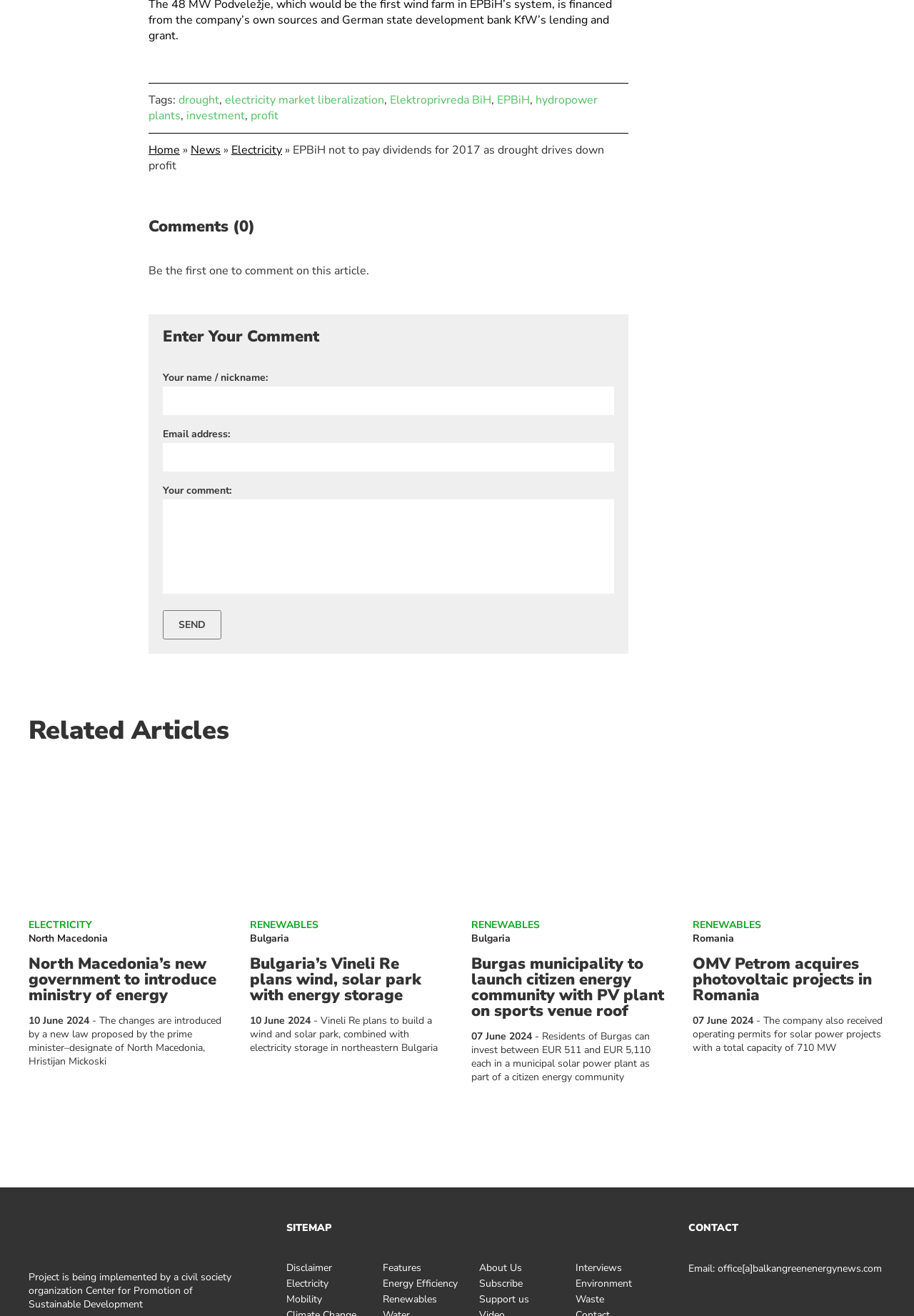Please pinpoint the bounding box coordinates for the region I should click to adhere to this instruction: "Click on the 'North Macedonia’s new government to introduce ministry of energy' link".

[0.031, 0.726, 0.242, 0.762]